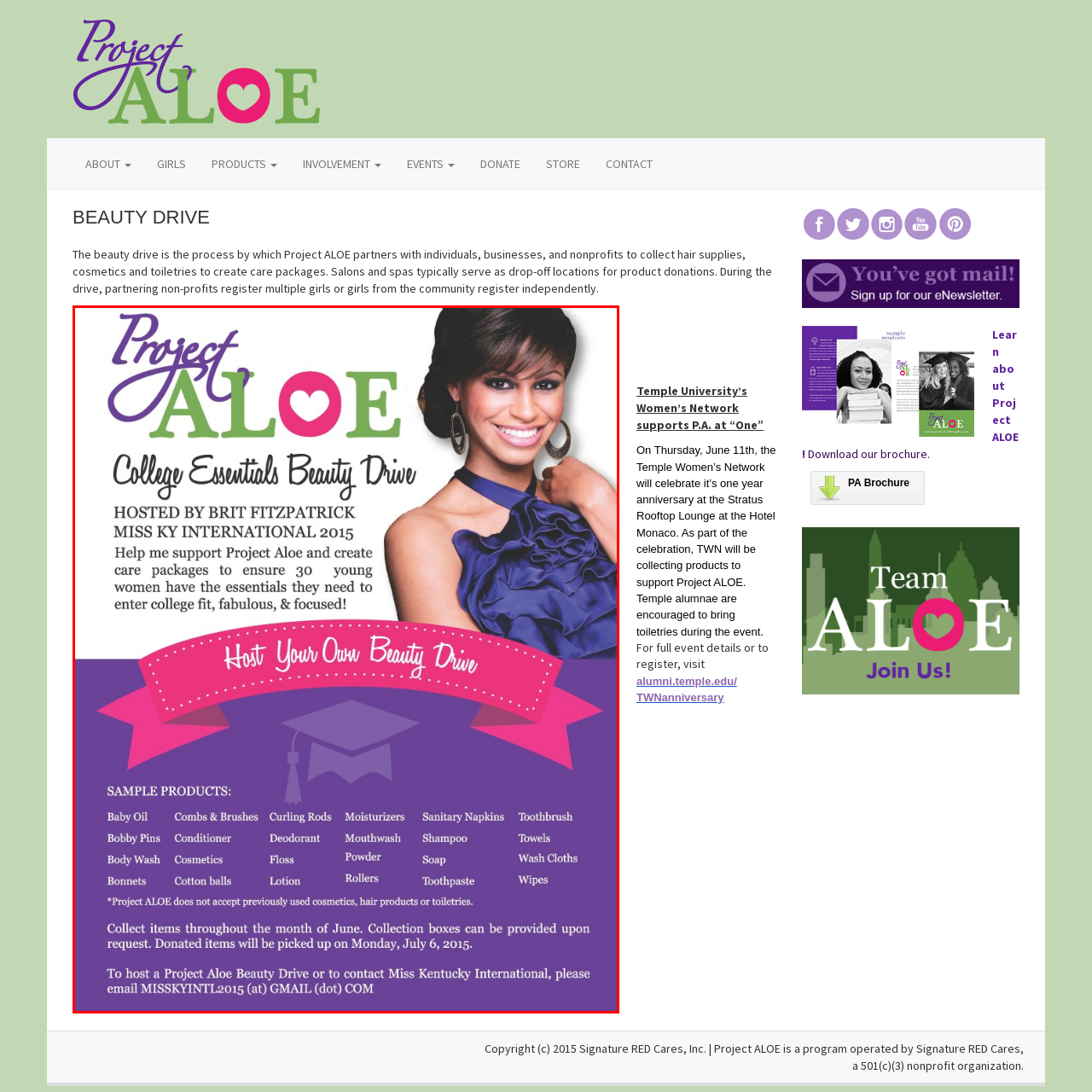Please examine the section highlighted with a blue border and provide a thorough response to the following question based on the visual information: 
What is the name of the initiative behind the Beauty Drive?

The flyer prominently displays the header 'Project ALOE' in an eye-catching font, accompanied by a heart symbol, which emphasizes the compassionate nature of the initiative. This suggests that Project ALOE is the organization behind the College Essentials Beauty Drive.